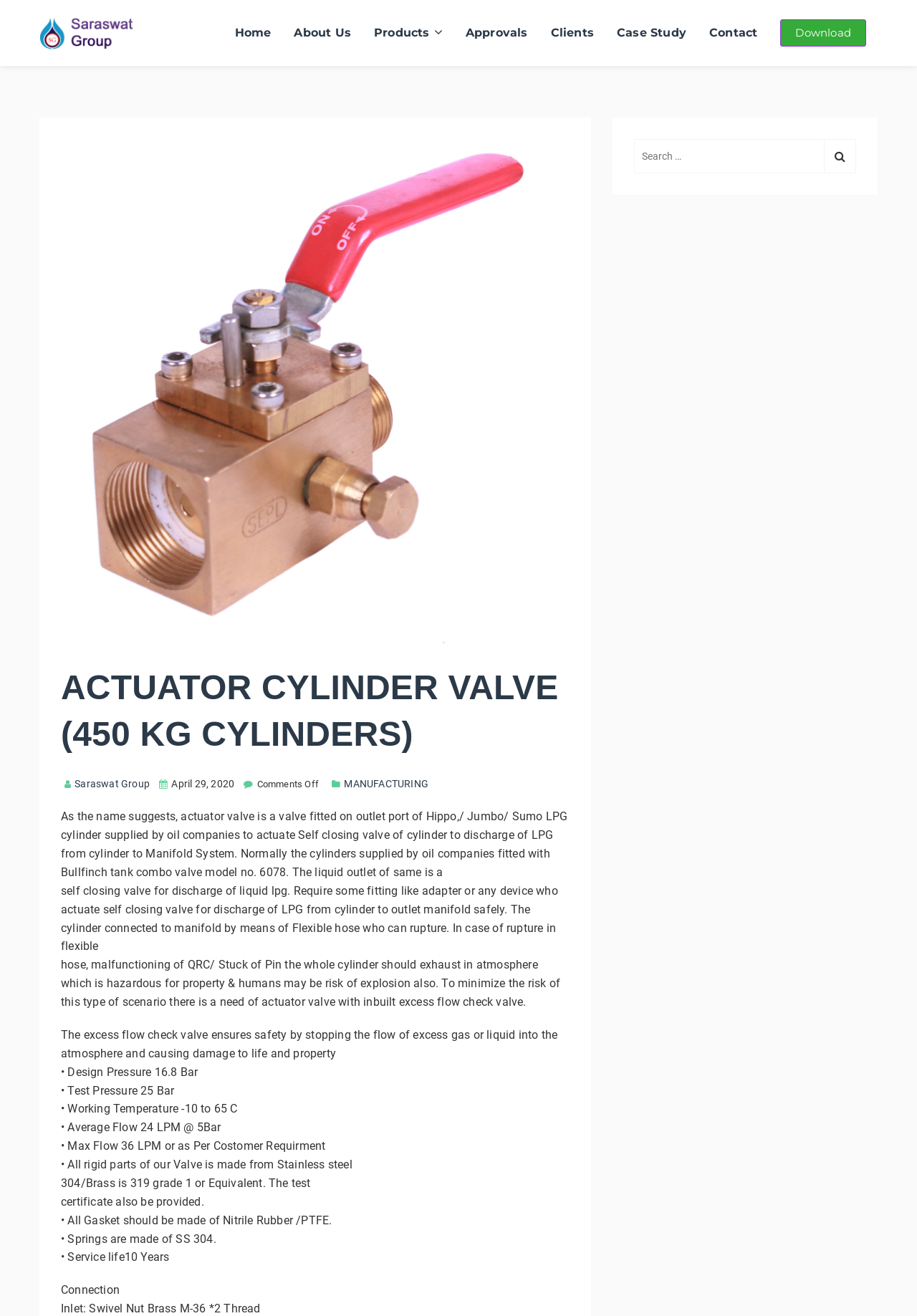Respond to the following question using a concise word or phrase: 
What is the service life of the valve?

10 Years